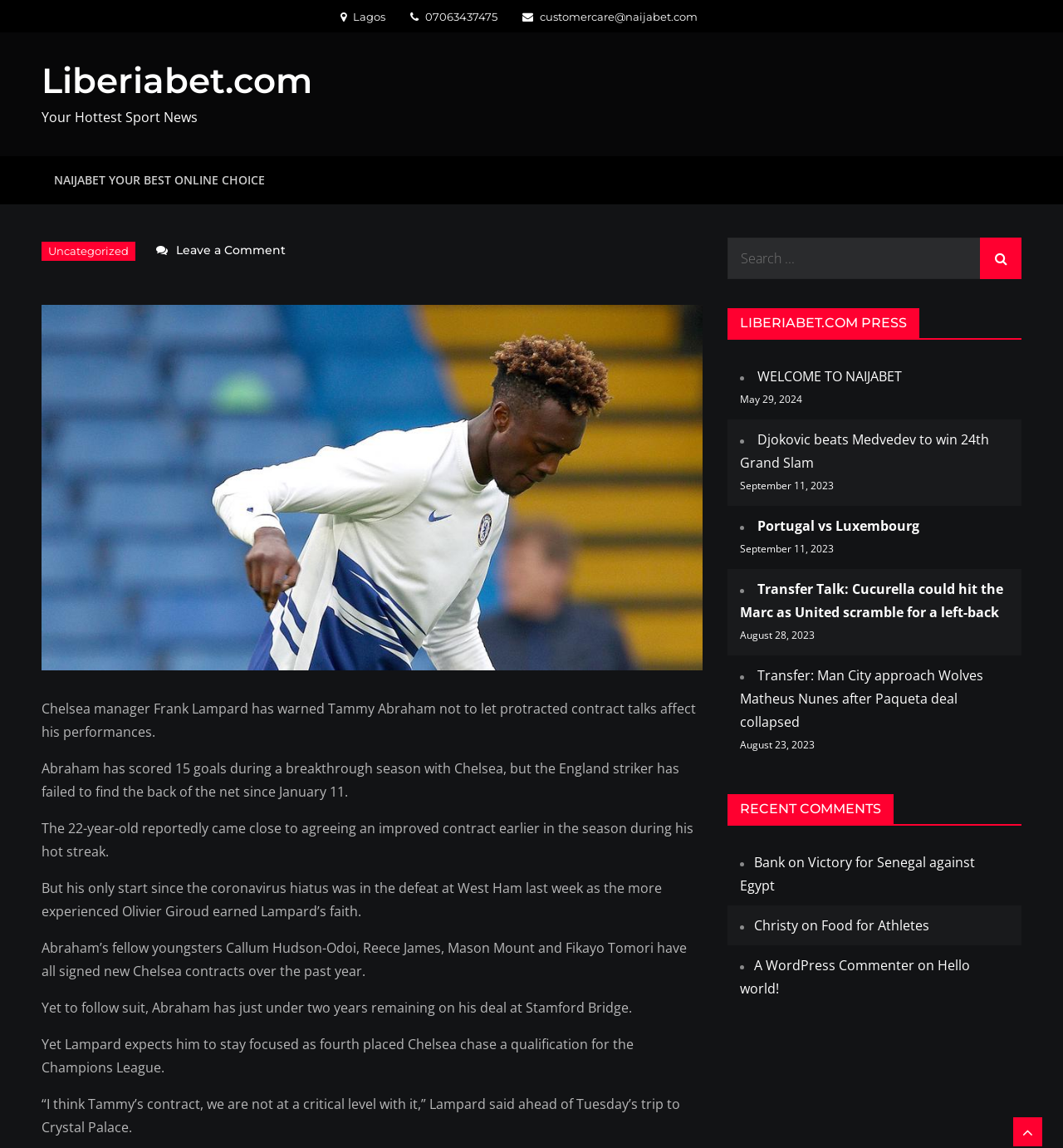What is the purpose of the search box?
Using the picture, provide a one-word or short phrase answer.

To search for content